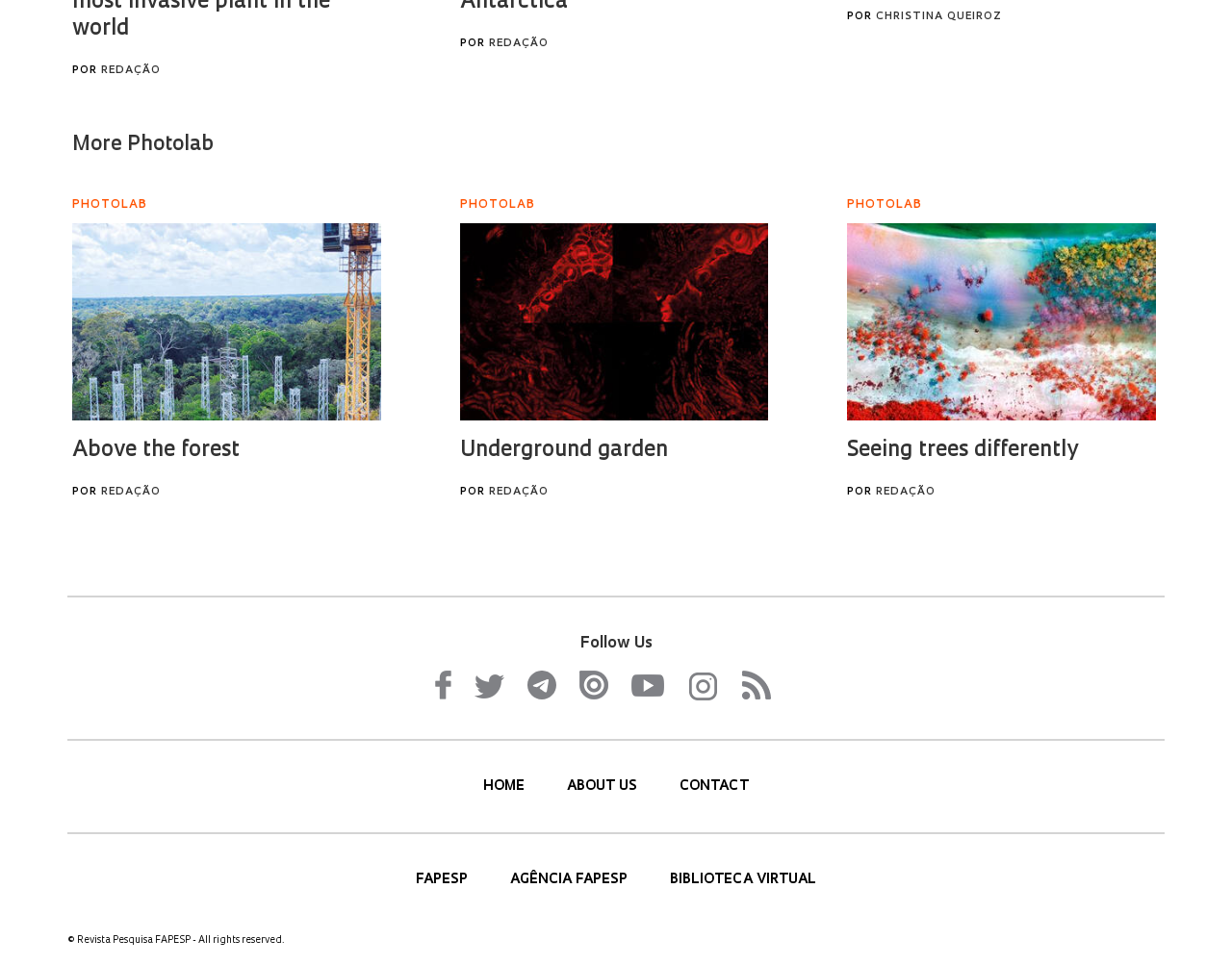Bounding box coordinates should be provided in the format (top-left x, top-left y, bottom-right x, bottom-right y) with all values between 0 and 1. Identify the bounding box for this UI element: Agência FAPESP

[0.414, 0.905, 0.512, 0.92]